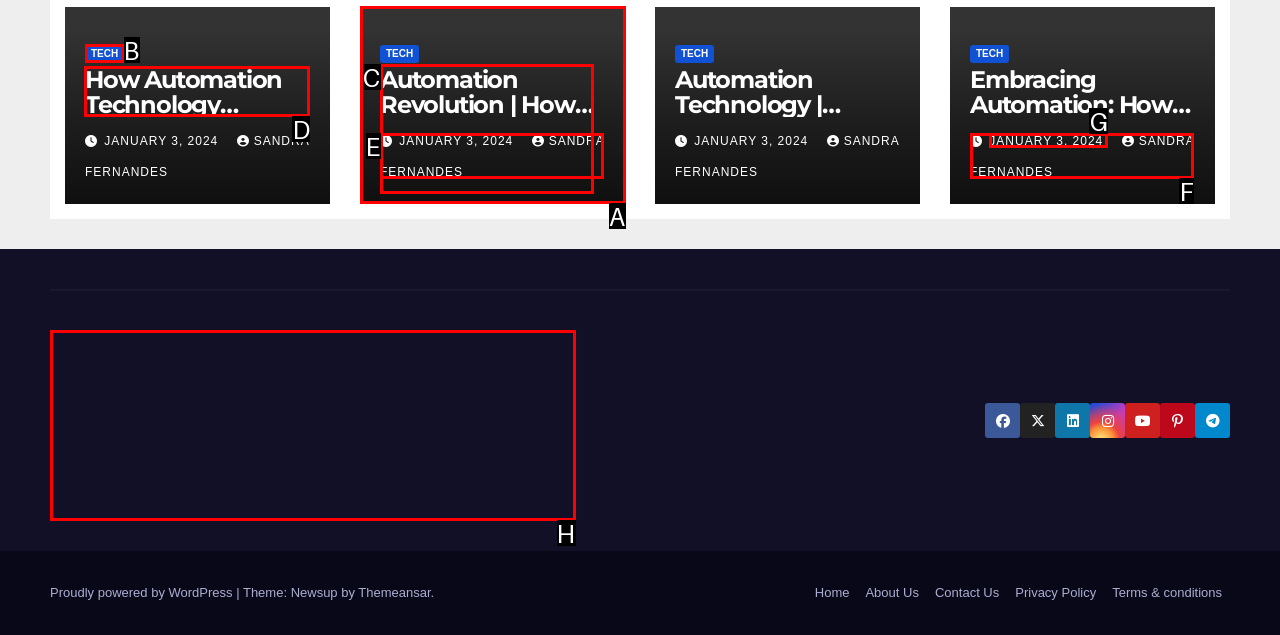Identify the correct choice to execute this task: Read the article 'How Automation Technology Streamlines Business Operations'
Respond with the letter corresponding to the right option from the available choices.

D